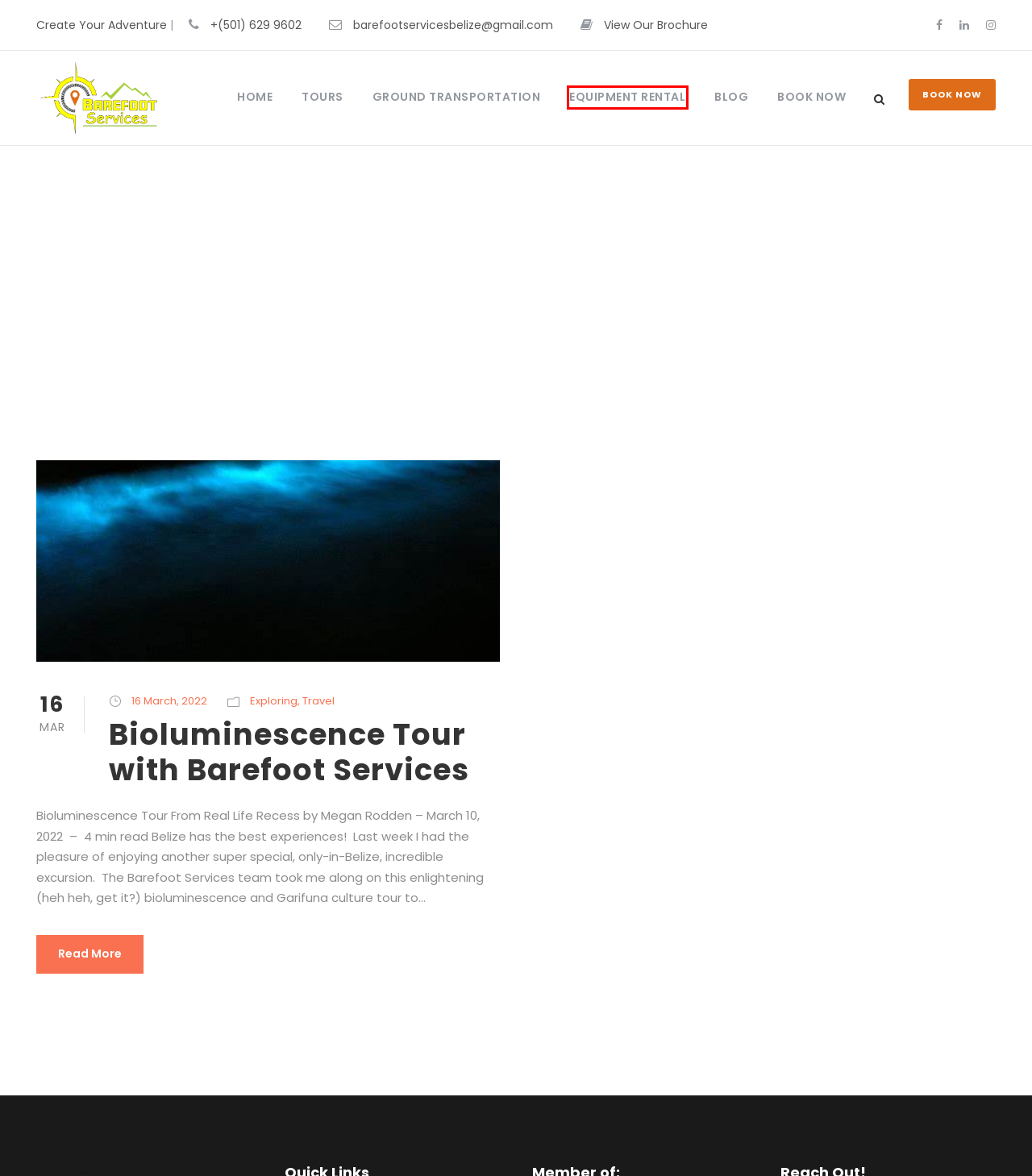You have a screenshot of a webpage with a red bounding box around an element. Identify the webpage description that best fits the new page that appears after clicking the selected element in the red bounding box. Here are the candidates:
A. Exploring Archives - Barefoot Services Belize
B. Homepage - Barefoot Services Belize
C. Explore Placencia Village with Placencia Golf Cart Rental
D. Travel Archives - Barefoot Services Belize
E. Book Now - Barefoot Services Belize
F. Belize Tours & Excursions | Explore Unforgettable Adventures
G. Blog - Barefoot Services Belize
H. Bioluminescence Tour with Barefoot Services - Barefoot Services Belize

C